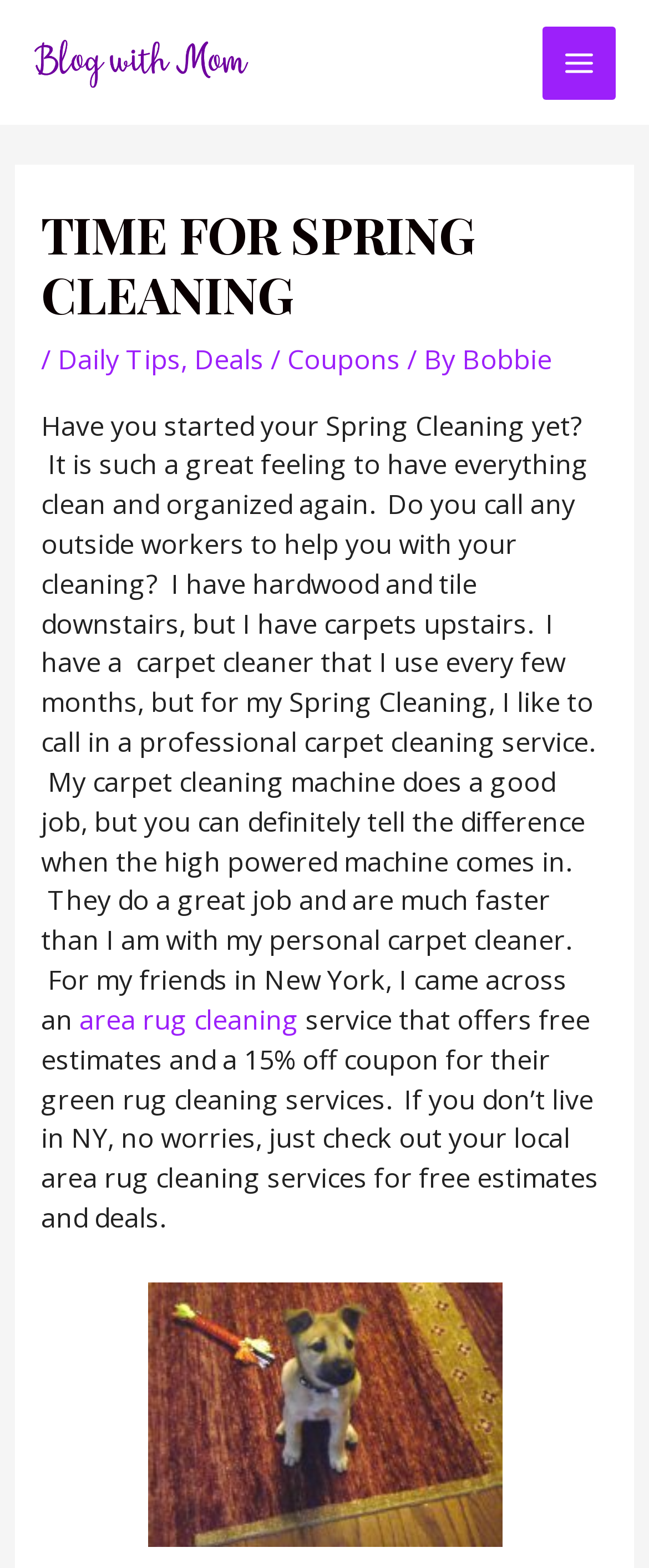What is the discount offered by the area rug cleaning service?
Please provide a detailed and comprehensive answer to the question.

The text mentions a 15% off coupon for the green rug cleaning services offered by an area rug cleaning service in New York.